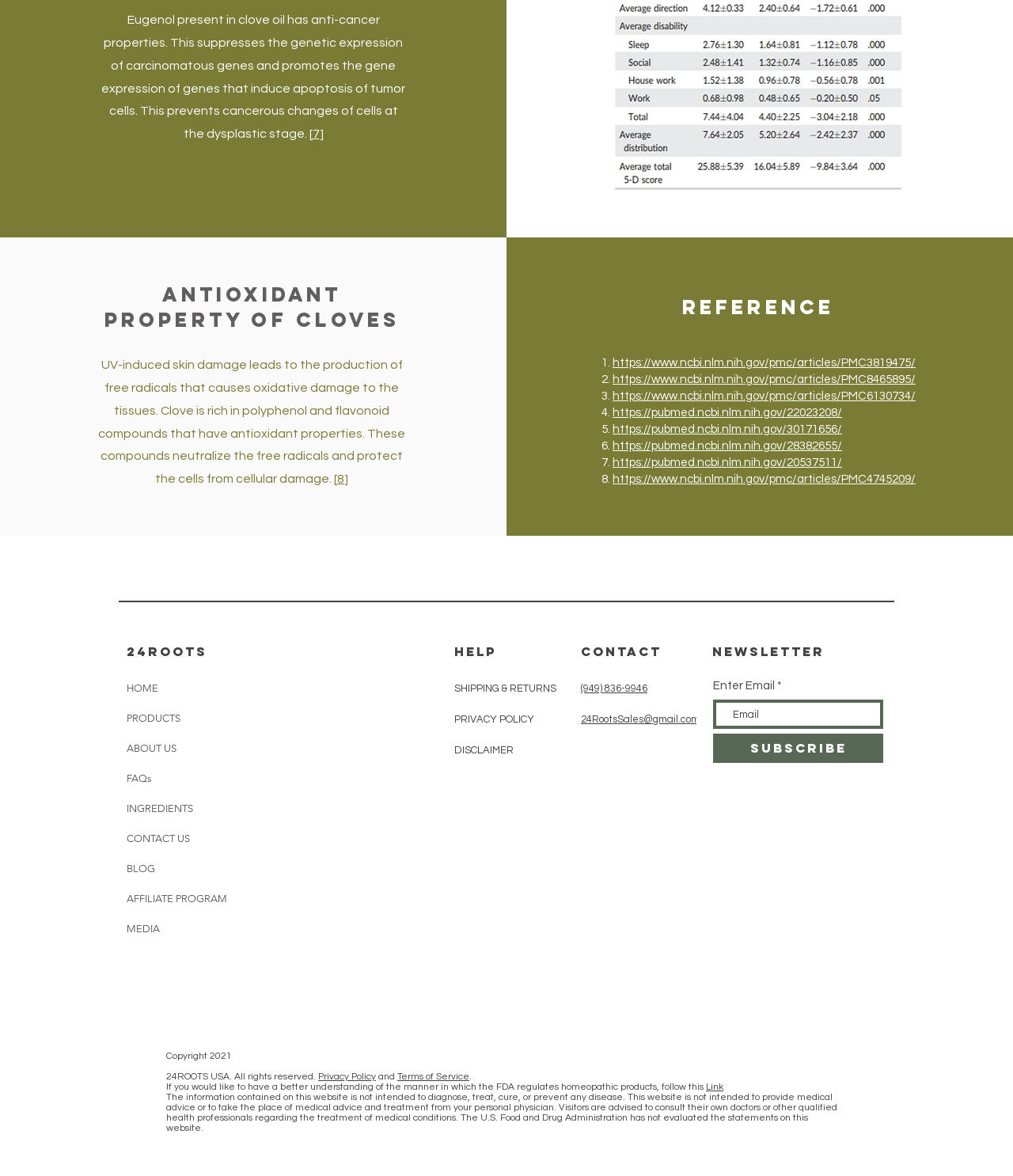Identify the bounding box for the UI element described as: "Facebook". The coordinates should be four float numbers between 0 and 1, i.e., [left, top, right, bottom].

None